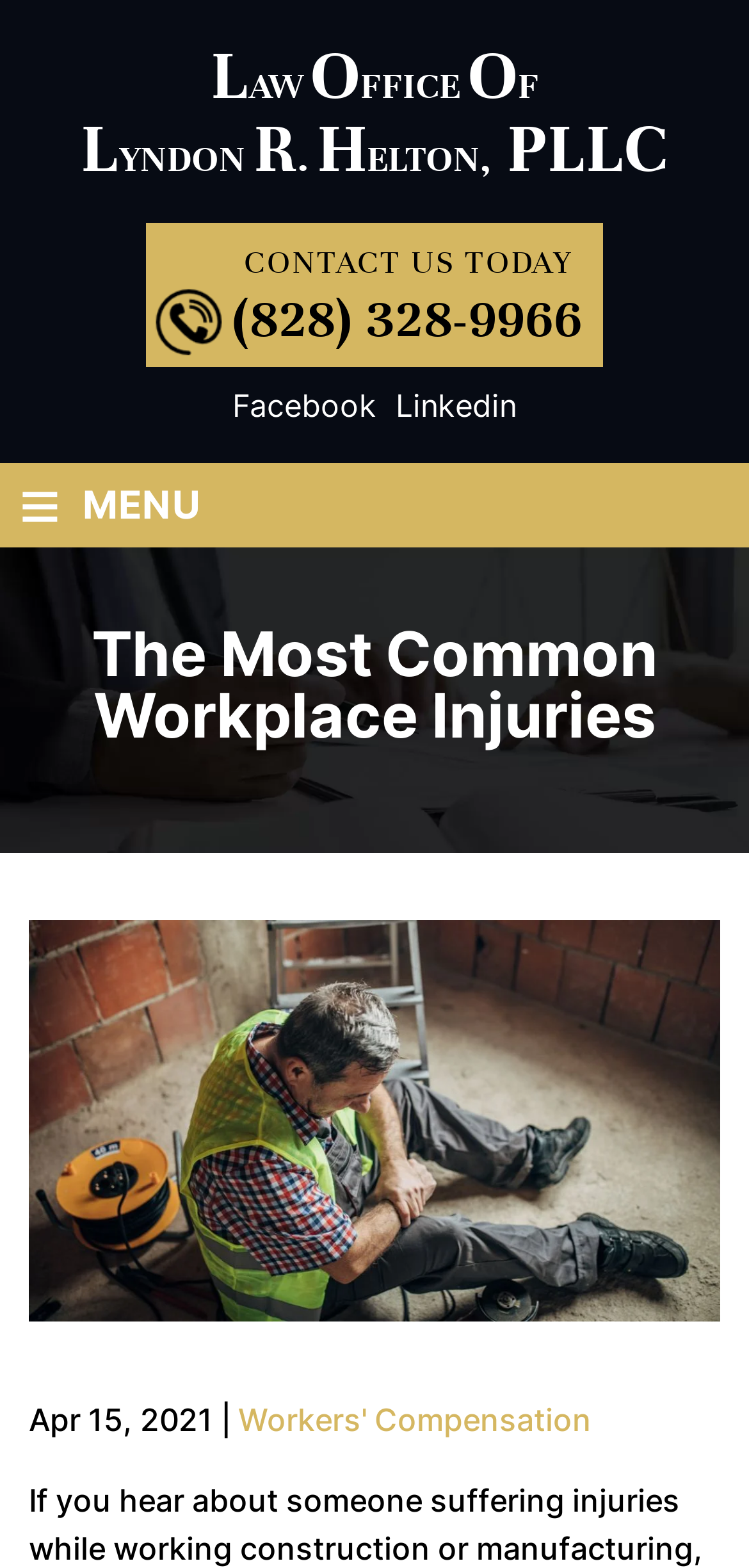Determine the bounding box coordinates for the UI element with the following description: "Workers' Compensation". The coordinates should be four float numbers between 0 and 1, represented as [left, top, right, bottom].

[0.318, 0.893, 0.79, 0.918]